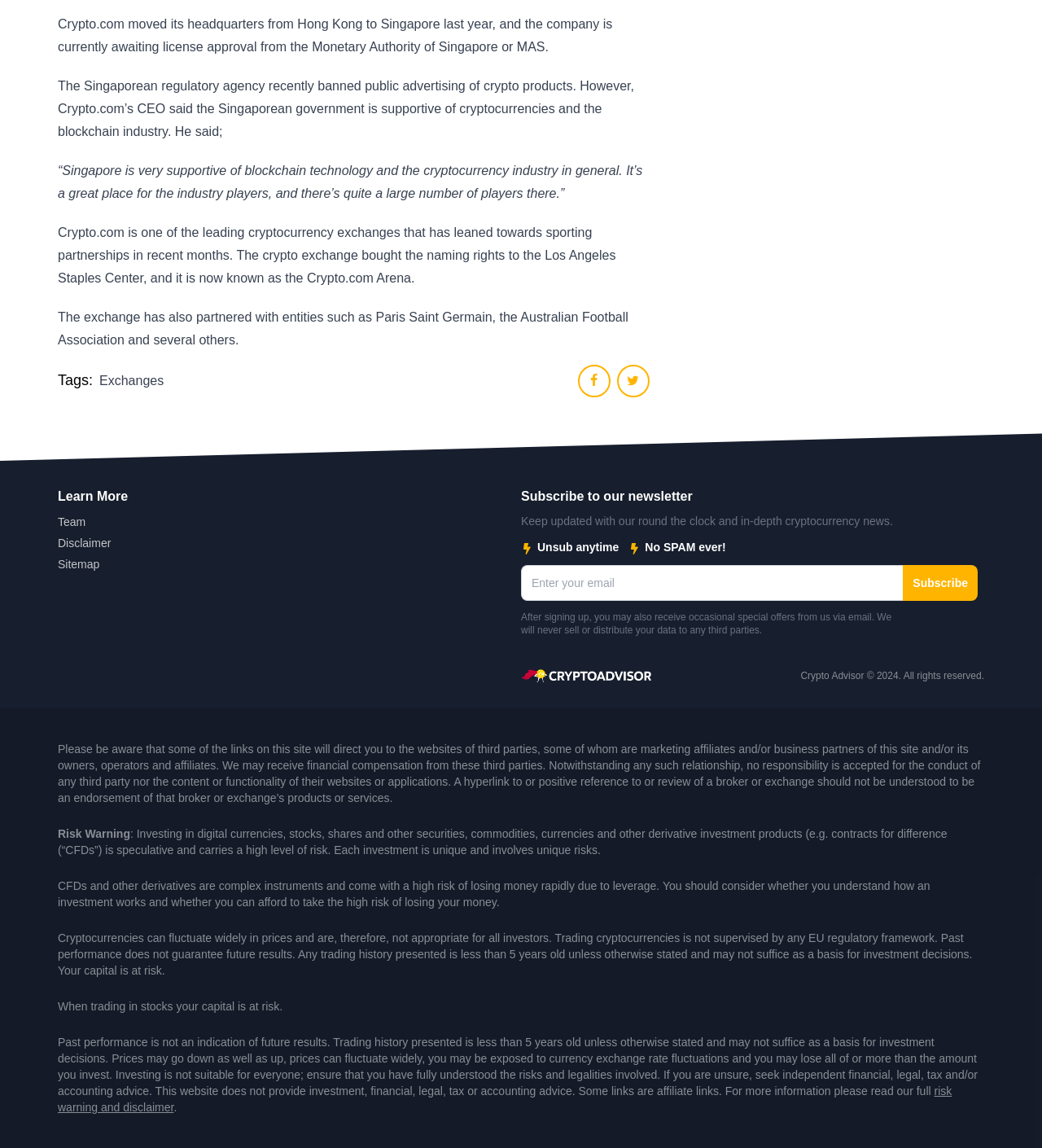Specify the bounding box coordinates of the area to click in order to follow the given instruction: "Read the disclaimer."

[0.055, 0.465, 0.201, 0.481]